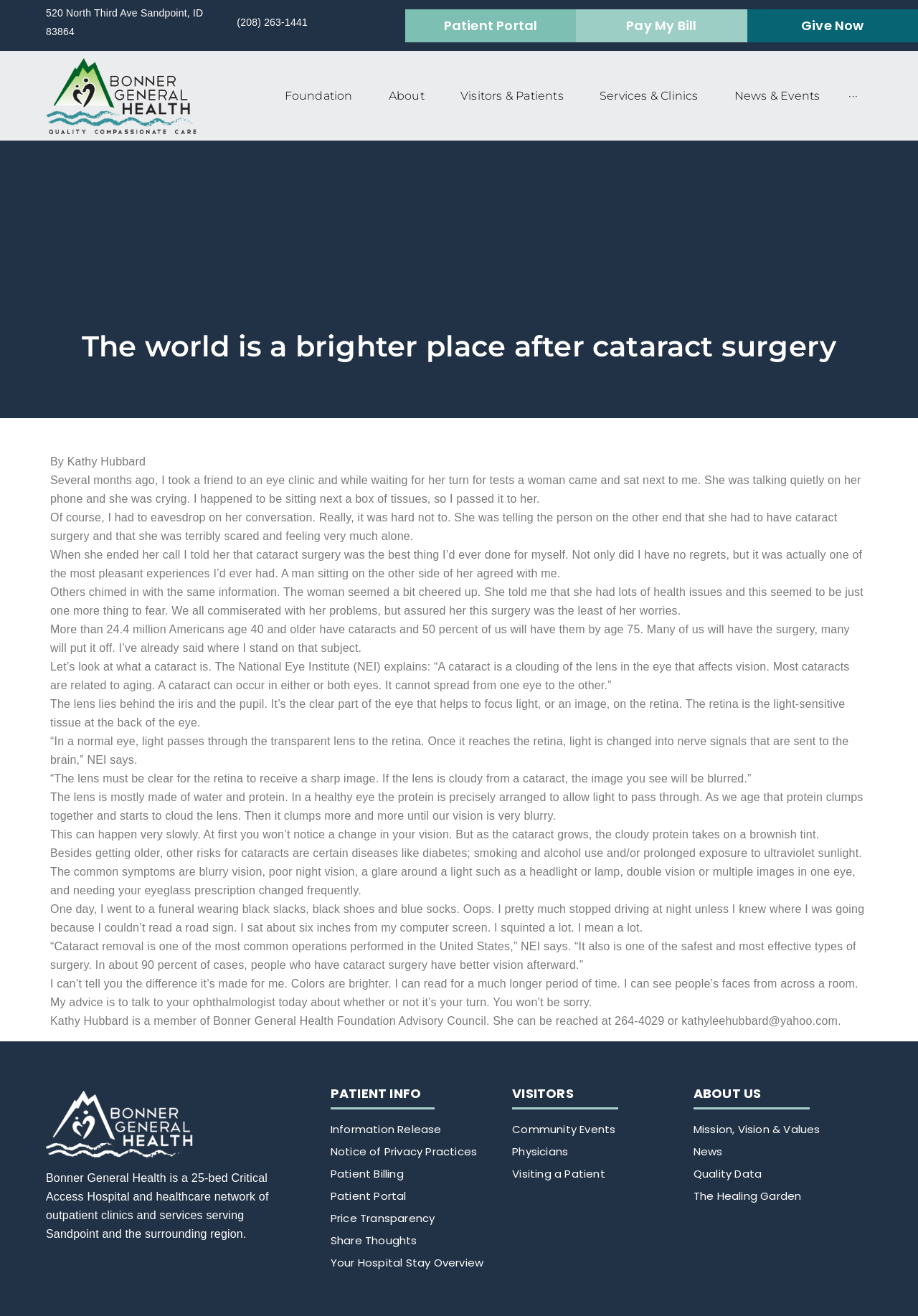Locate the bounding box coordinates of the item that should be clicked to fulfill the instruction: "Click Patient Portal".

[0.441, 0.007, 0.627, 0.032]